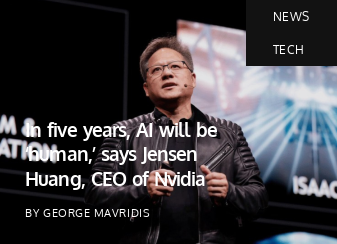Explain the image in a detailed way.

The image features Jensen Huang, the CEO of Nvidia, delivering a thought-provoking statement on the future of artificial intelligence. He asserts, "In five years, AI will be ‘human,’" emphasizing the rapid advancements and potential of AI technology. The context of the image is framed within a news article, highlighting significant trends in technology. The presentation is visually engaging, showcasing Huang's confident demeanor as he addresses an audience, reflecting his leadership in the tech industry. The article, authored by George Mavridis, suggests a transformative outlook on AI, poised to redefine human-computer interactions in the near future. The layout also includes links to related news and tech topics, inviting further exploration of the subject.